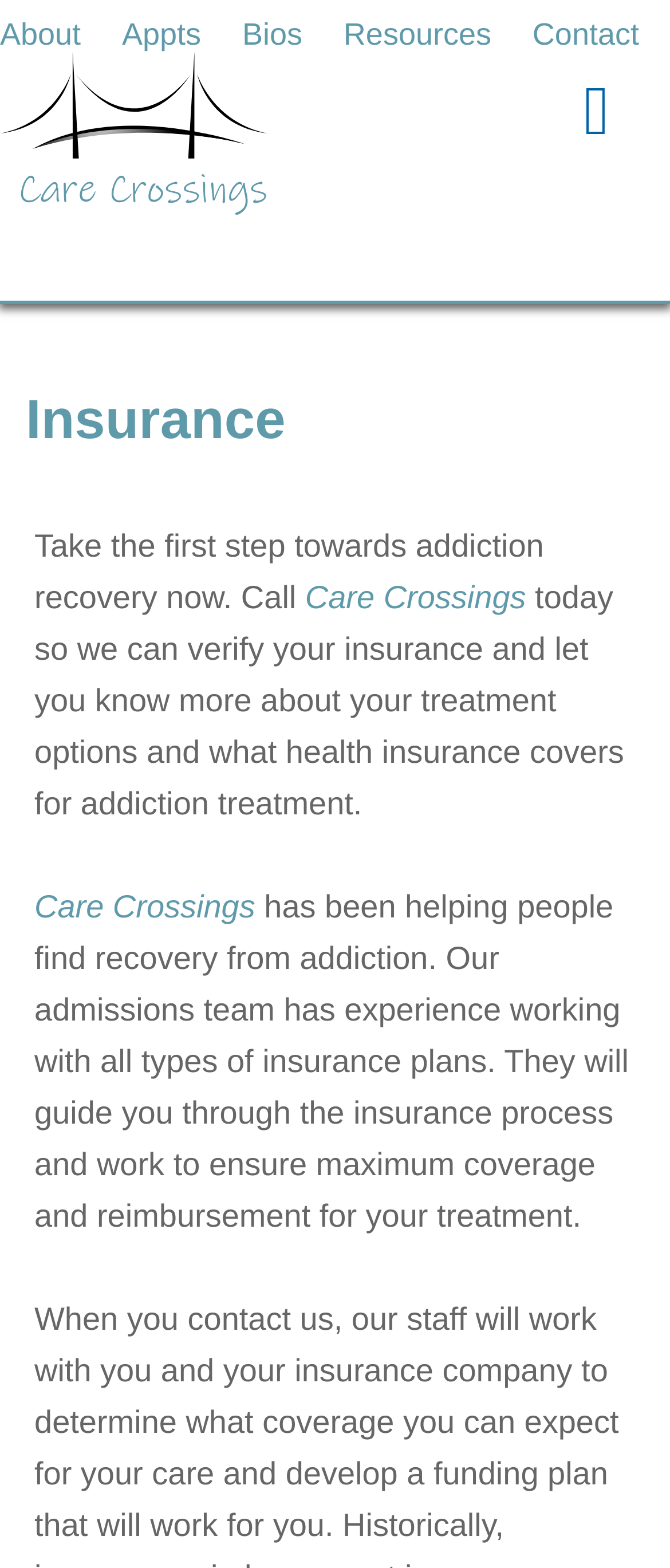Determine the bounding box coordinates of the region that needs to be clicked to achieve the task: "Click Contact".

[0.795, 0.005, 0.974, 0.038]